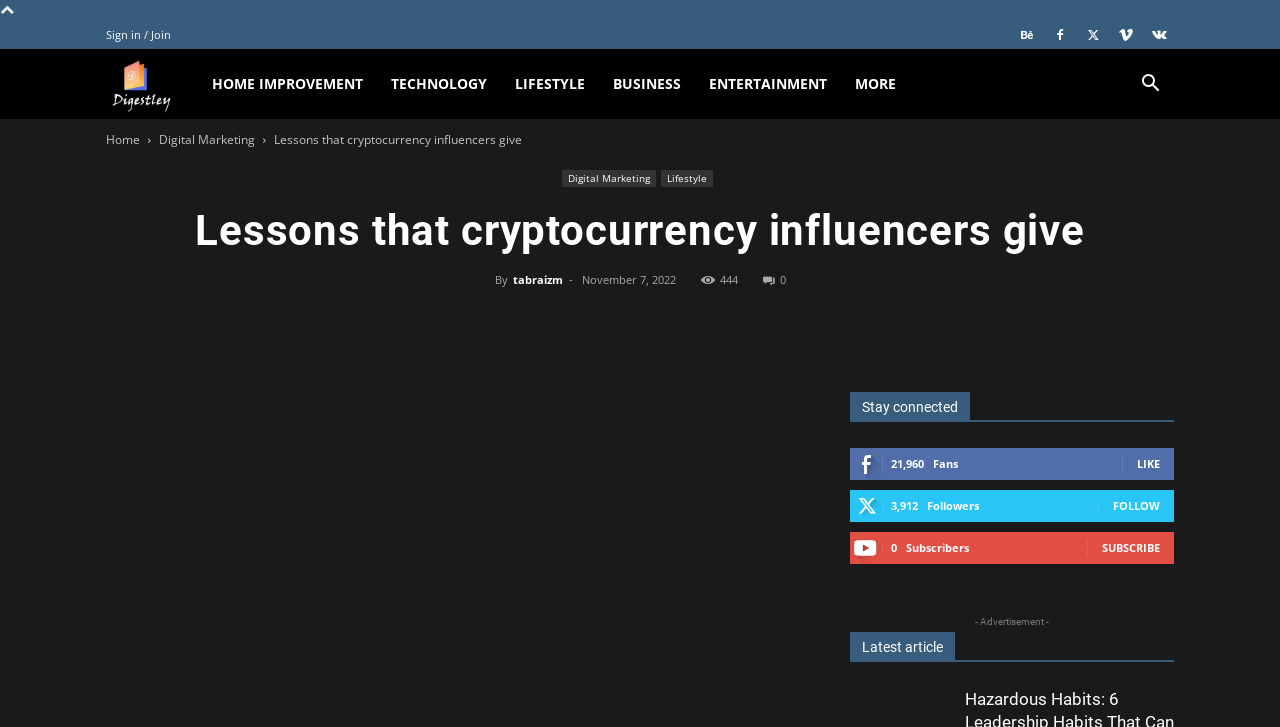Can you identify and provide the main heading of the webpage?

Lessons that cryptocurrency influencers give